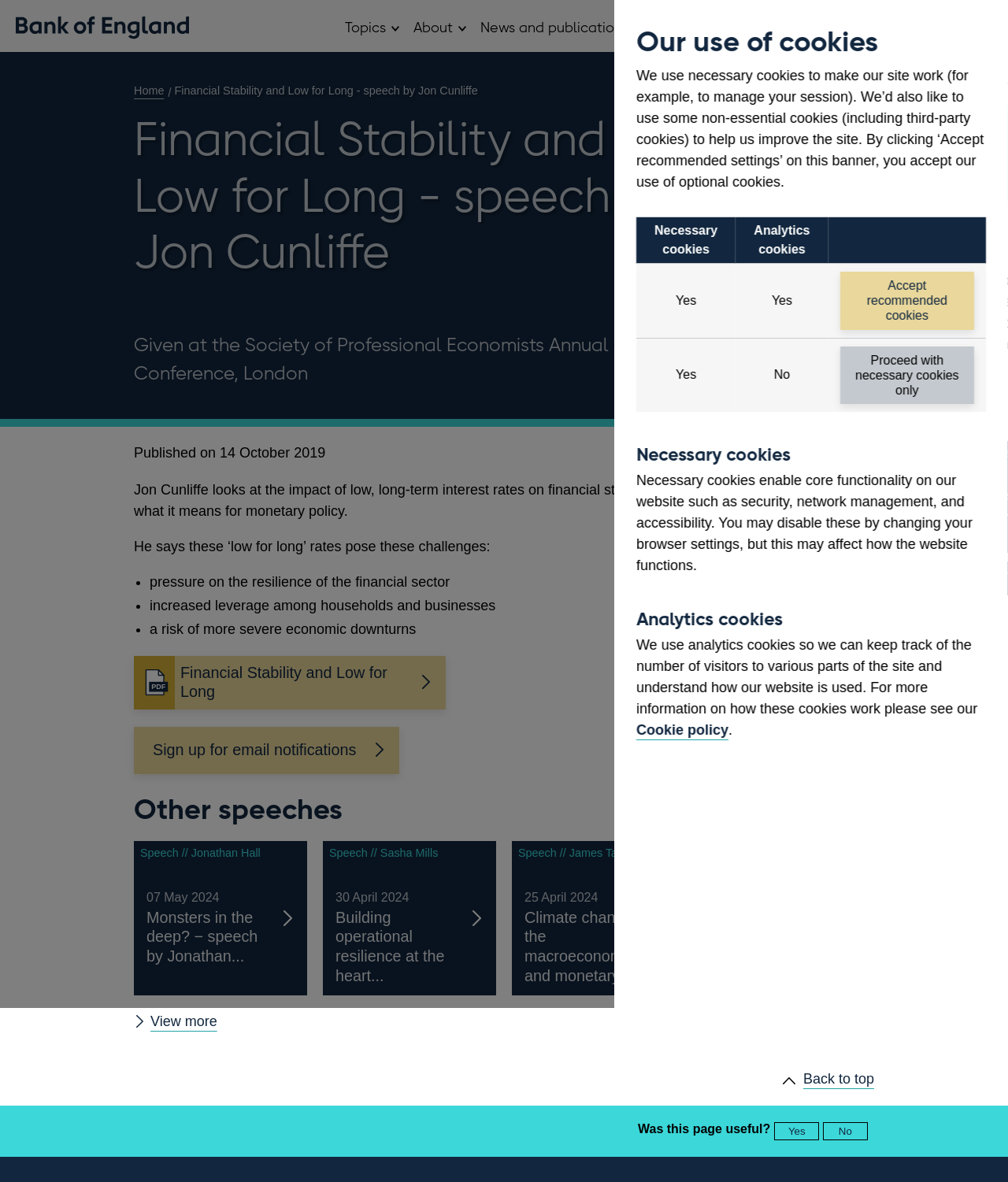Give a detailed explanation of the elements present on the webpage.

This webpage is about a speech by Jon Cunliffe, a former Deputy Governor of the Bank of England, on the topic of financial stability and low interest rates. The page is divided into several sections. At the top, there is a navigation menu with links to various topics, including "Topics", "About", "News and publications", "Museum", and "Contact". There is also a search box on the top right corner.

Below the navigation menu, there is a section about cookies, which explains how the website uses necessary and analytics cookies. This section includes a table with options to accept or decline cookies.

The main content of the page is divided into several sections. The first section is a heading that displays the title of the speech, "Financial Stability and Low for Long - speech by Jon Cunliffe". Below this heading, there is a breadcrumb navigation that shows the path to this page.

The next section provides information about the speech, including the date and location where it was given. There is also a summary of the speech, which explains that Jon Cunliffe discusses the impact of low interest rates on financial stability and monetary policy.

The speech summary is followed by a list of bullet points that outline the challenges posed by low interest rates, including pressure on the financial sector, increased leverage among households and businesses, and a risk of more severe economic downturns.

On the right side of the page, there is a section with a link to Sir Jon Cunliffe's biography, which includes a photo and a brief description of his role as Deputy Governor of the Bank of England.

Below this section, there is a list of other speeches, including links to speeches by other authors, along with the date and title of each speech.

At the bottom of the page, there is a link to view more speeches, as well as a link to return to the top of the page. There is also an iframe that contains a page survey.